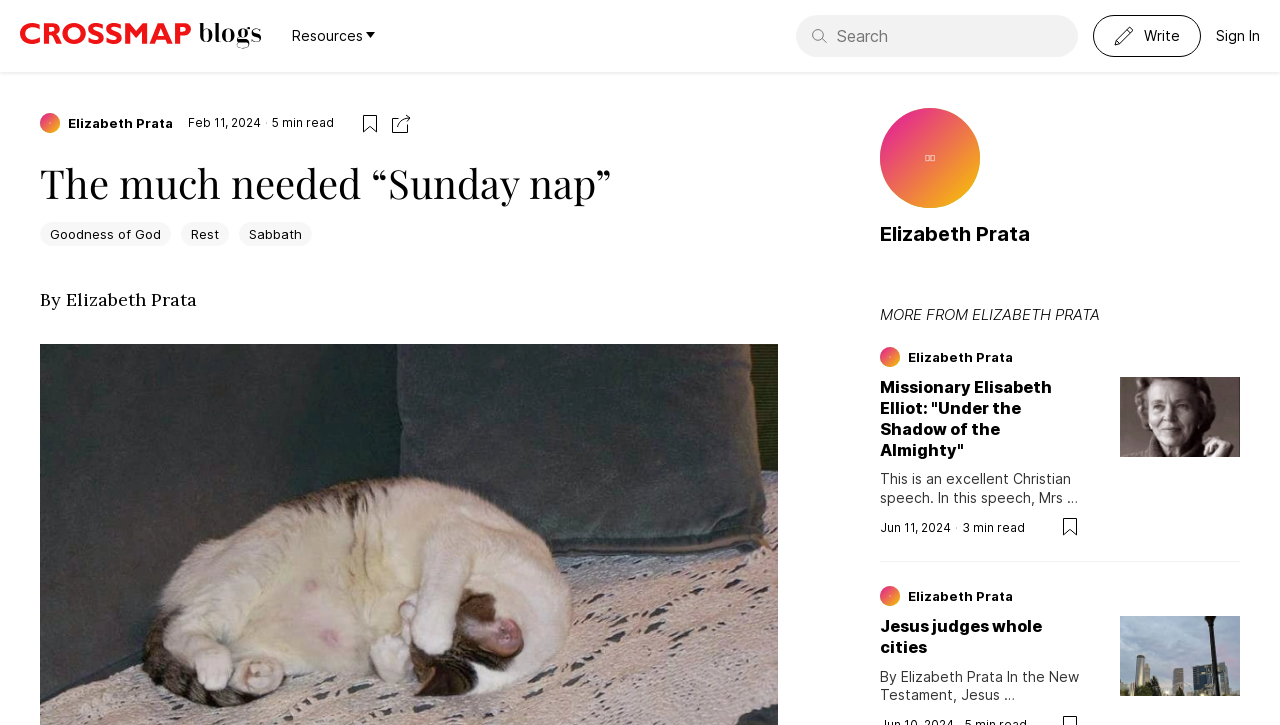Please locate the clickable area by providing the bounding box coordinates to follow this instruction: "Read more from Elizabeth Prata".

[0.709, 0.481, 0.791, 0.504]